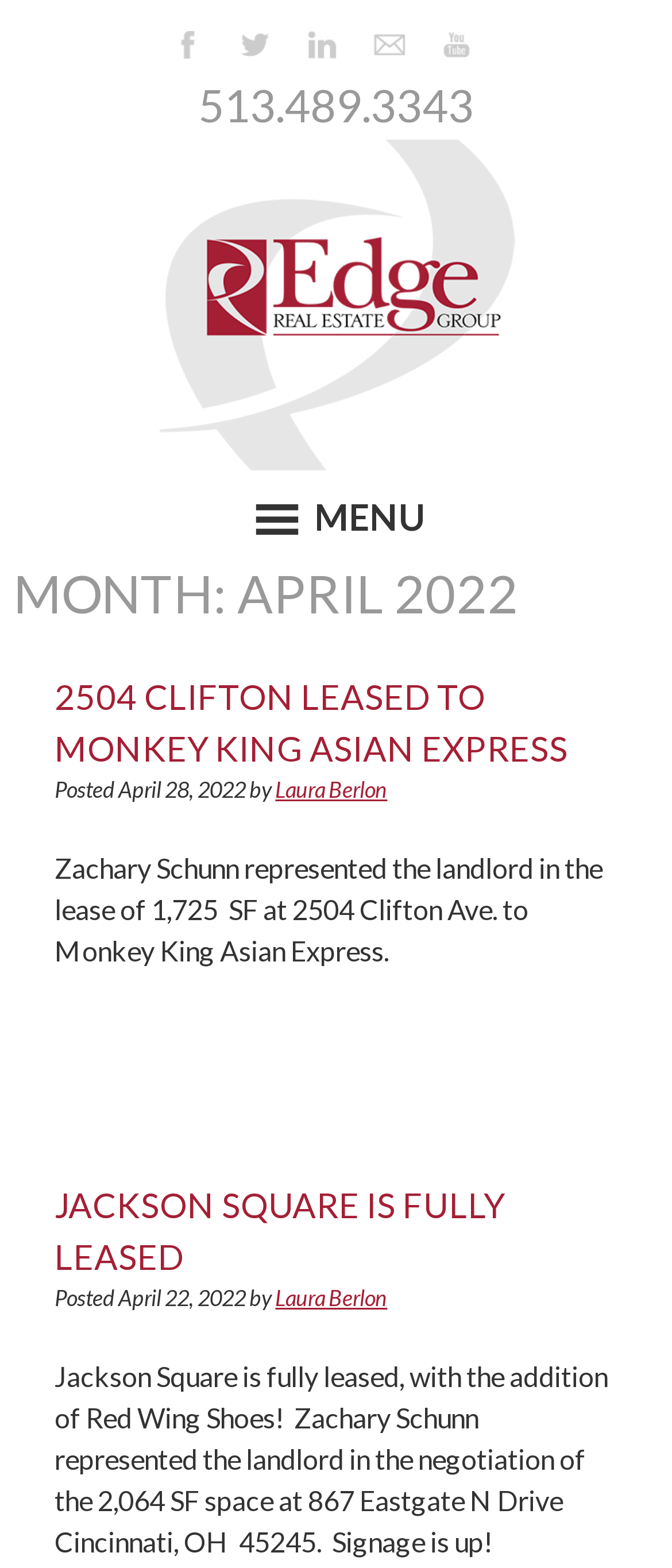What is the name of the person who posted the second article?
Provide a thorough and detailed answer to the question.

I found the answer by looking at the link element with the bounding box coordinates [0.41, 0.818, 0.576, 0.836], which contains the text 'Laura Berlon'.